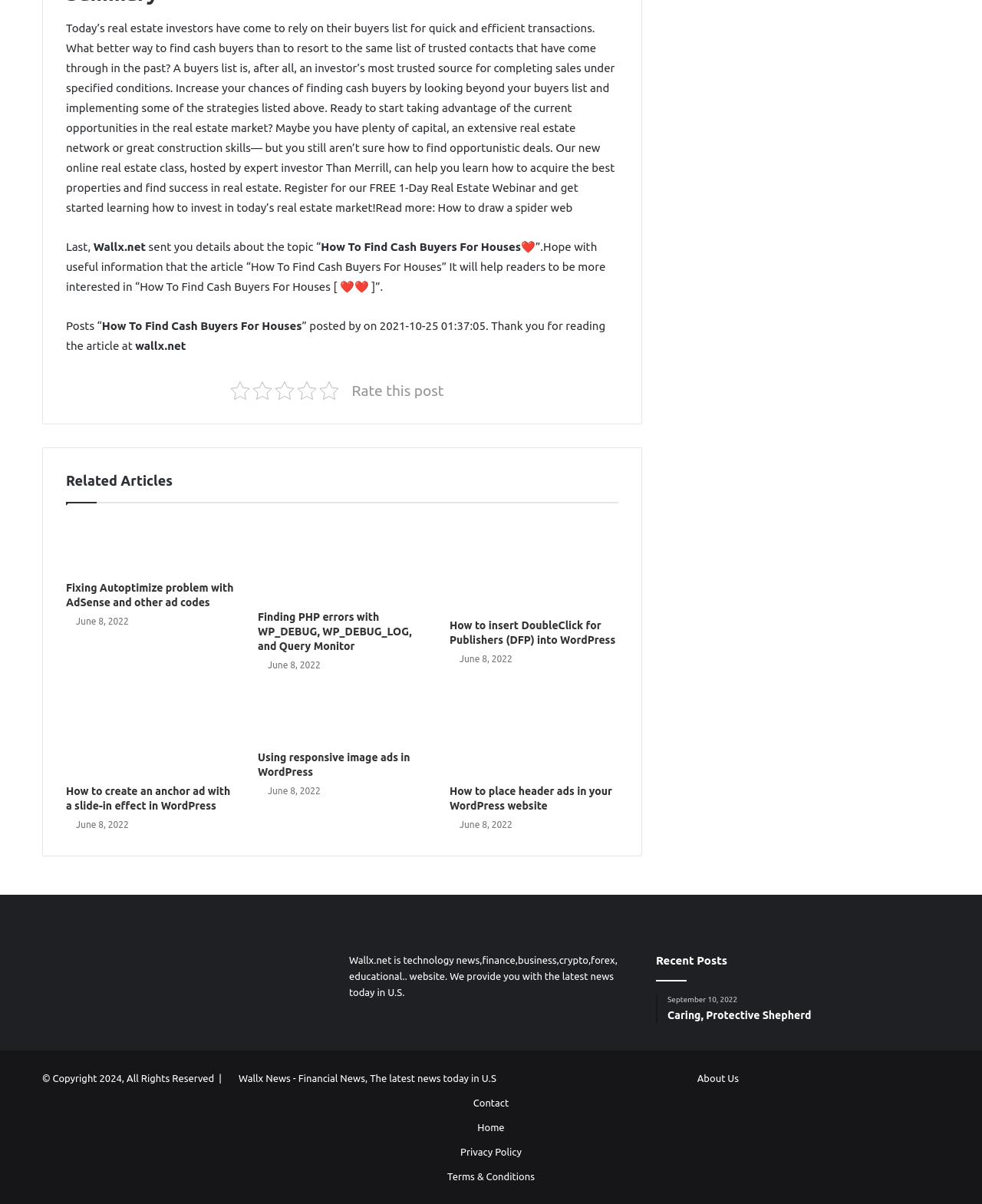Identify the bounding box coordinates of the element that should be clicked to fulfill this task: "Register for the FREE 1-Day Real Estate Webinar". The coordinates should be provided as four float numbers between 0 and 1, i.e., [left, top, right, bottom].

[0.067, 0.178, 0.626, 0.21]